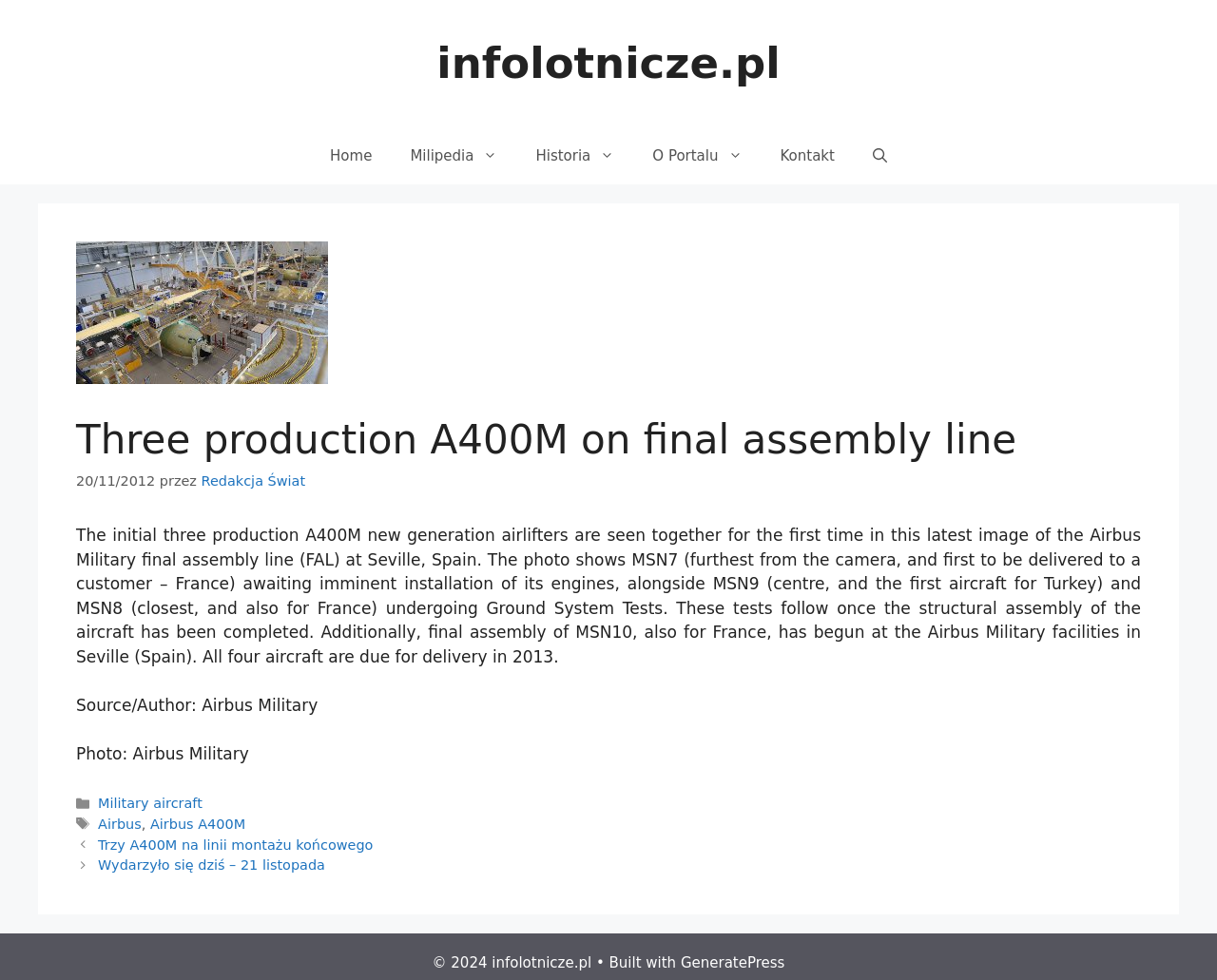Please give the bounding box coordinates of the area that should be clicked to fulfill the following instruction: "contact the portal". The coordinates should be in the format of four float numbers from 0 to 1, i.e., [left, top, right, bottom].

[0.625, 0.13, 0.702, 0.188]